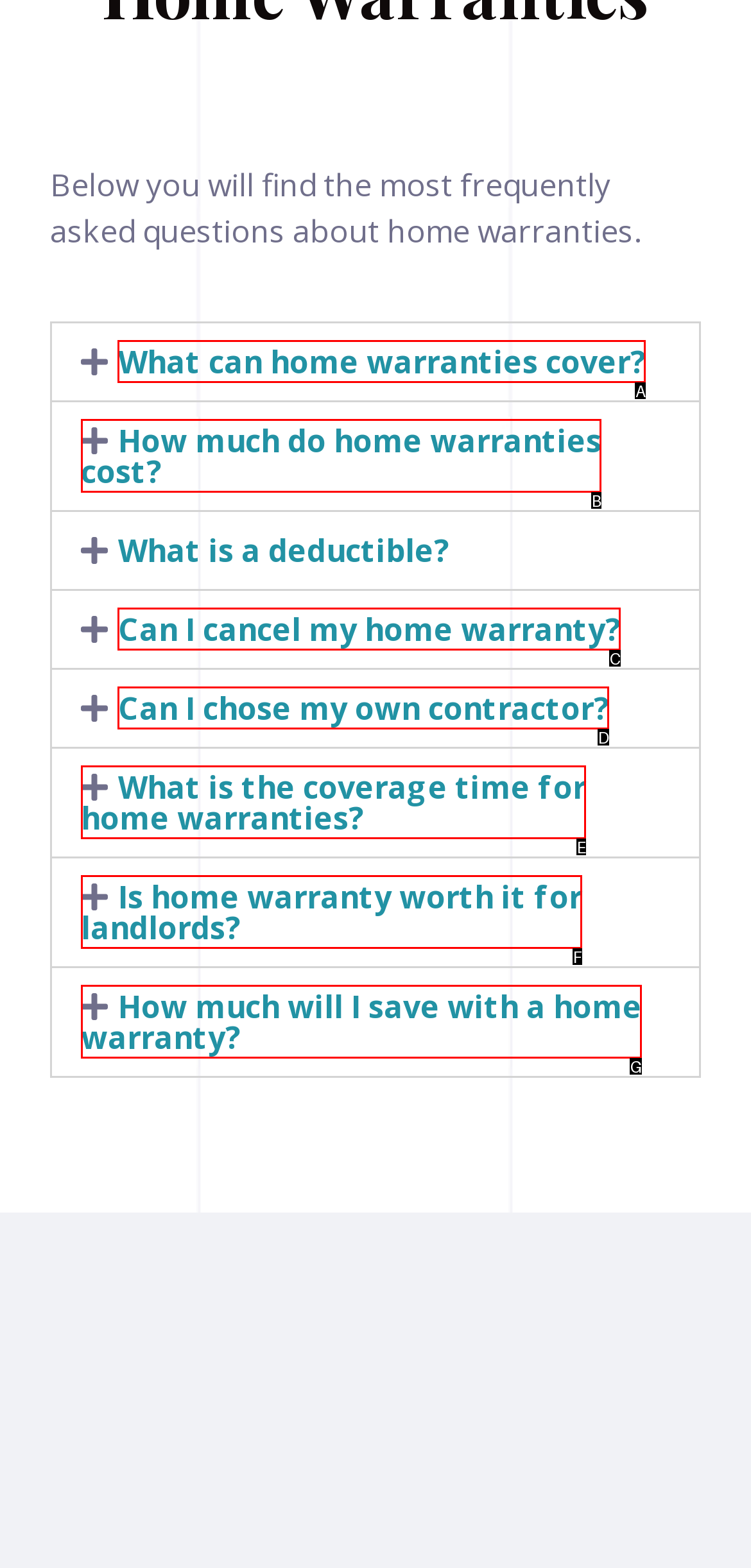Based on the description: What can home warranties cover?, find the HTML element that matches it. Provide your answer as the letter of the chosen option.

A